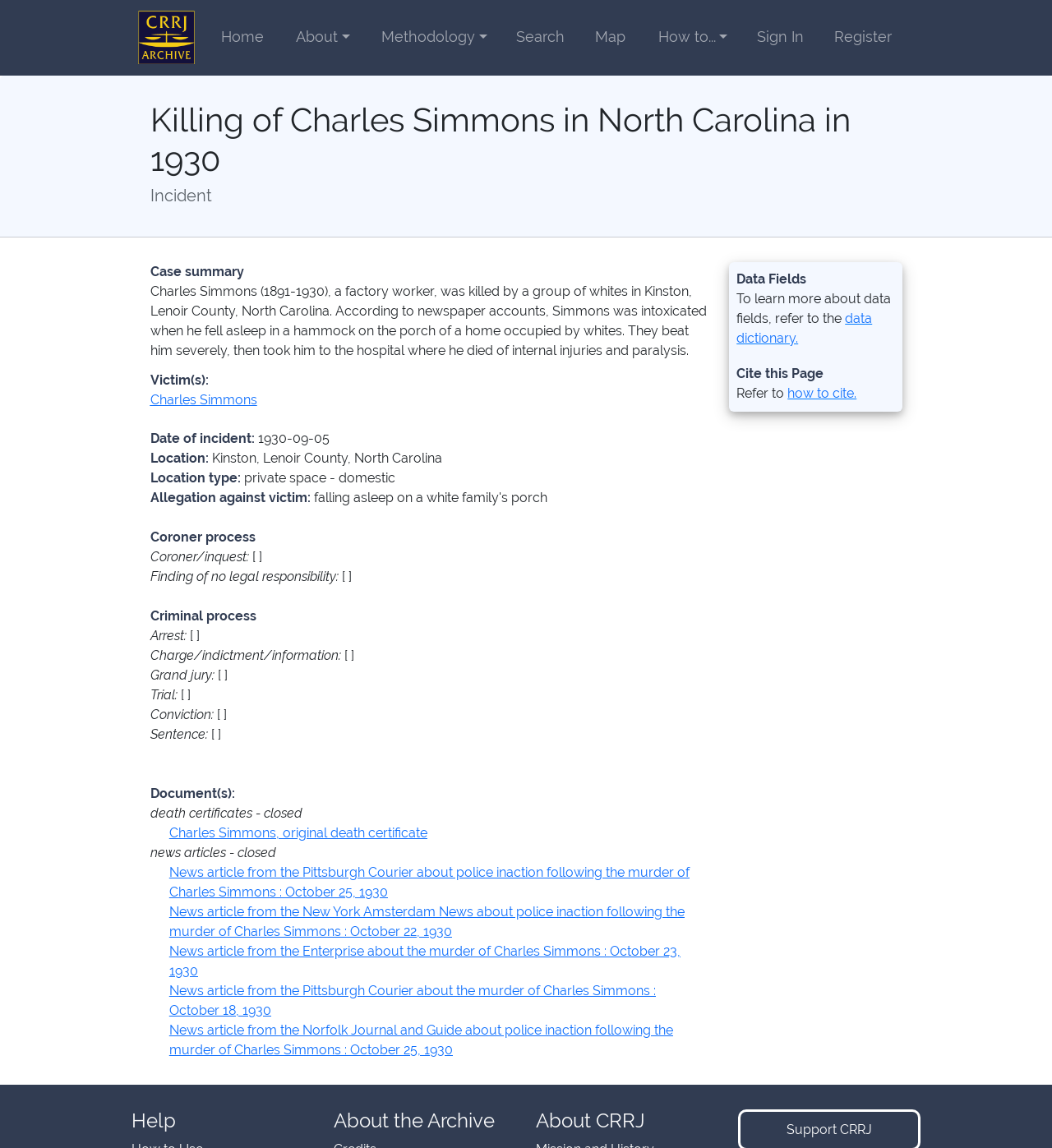Can you give a comprehensive explanation to the question given the content of the image?
What is the date of the incident?

The answer can be found in the 'Date of incident:' section, where it is stated that the incident occurred on September 5, 1930.